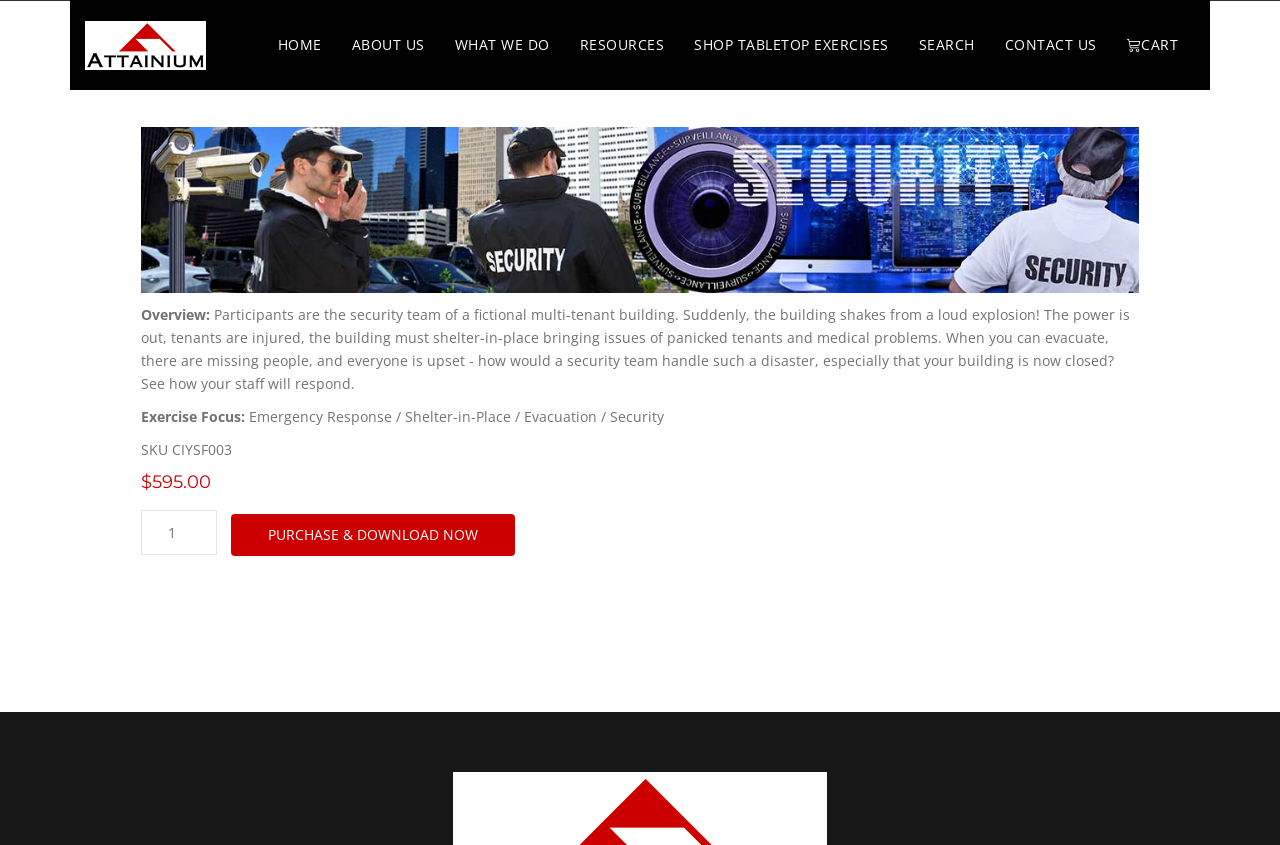Specify the bounding box coordinates of the area to click in order to follow the given instruction: "Purchase & Download Now."

[0.18, 0.608, 0.402, 0.657]